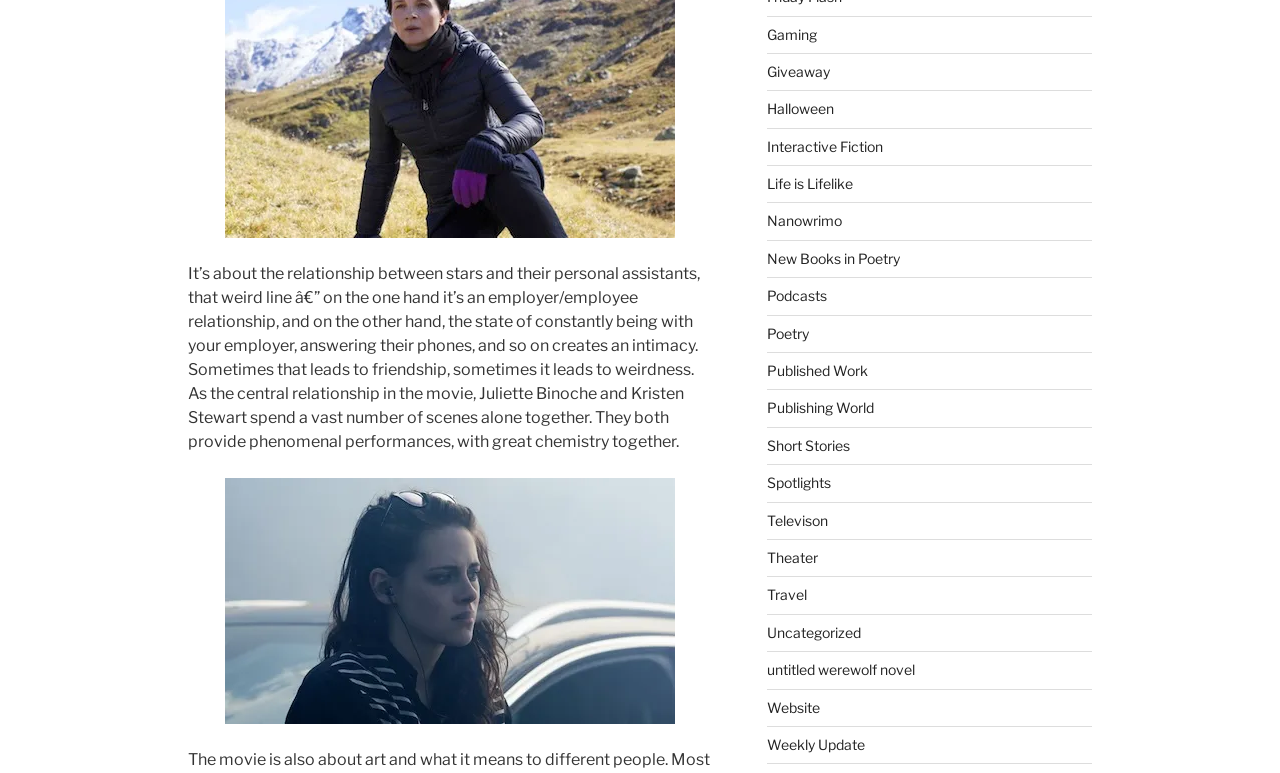Determine the bounding box coordinates of the element that should be clicked to execute the following command: "Check out Weekly Update".

[0.599, 0.952, 0.675, 0.974]